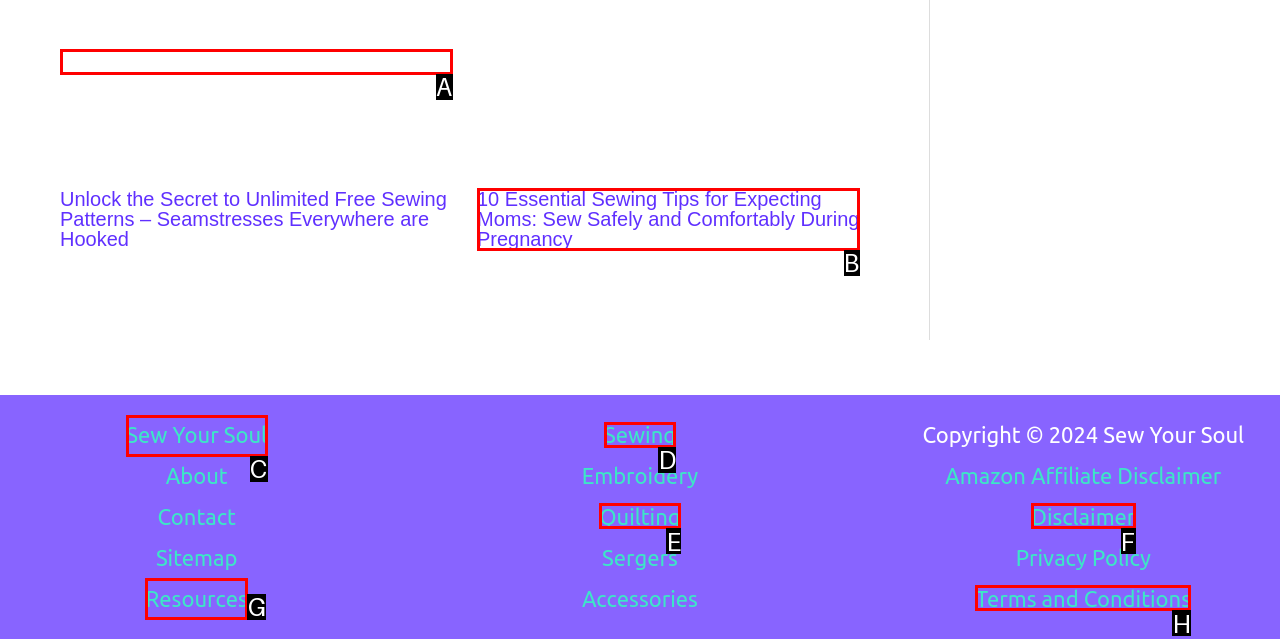Choose the HTML element that should be clicked to achieve this task: Learn about sewing
Respond with the letter of the correct choice.

D